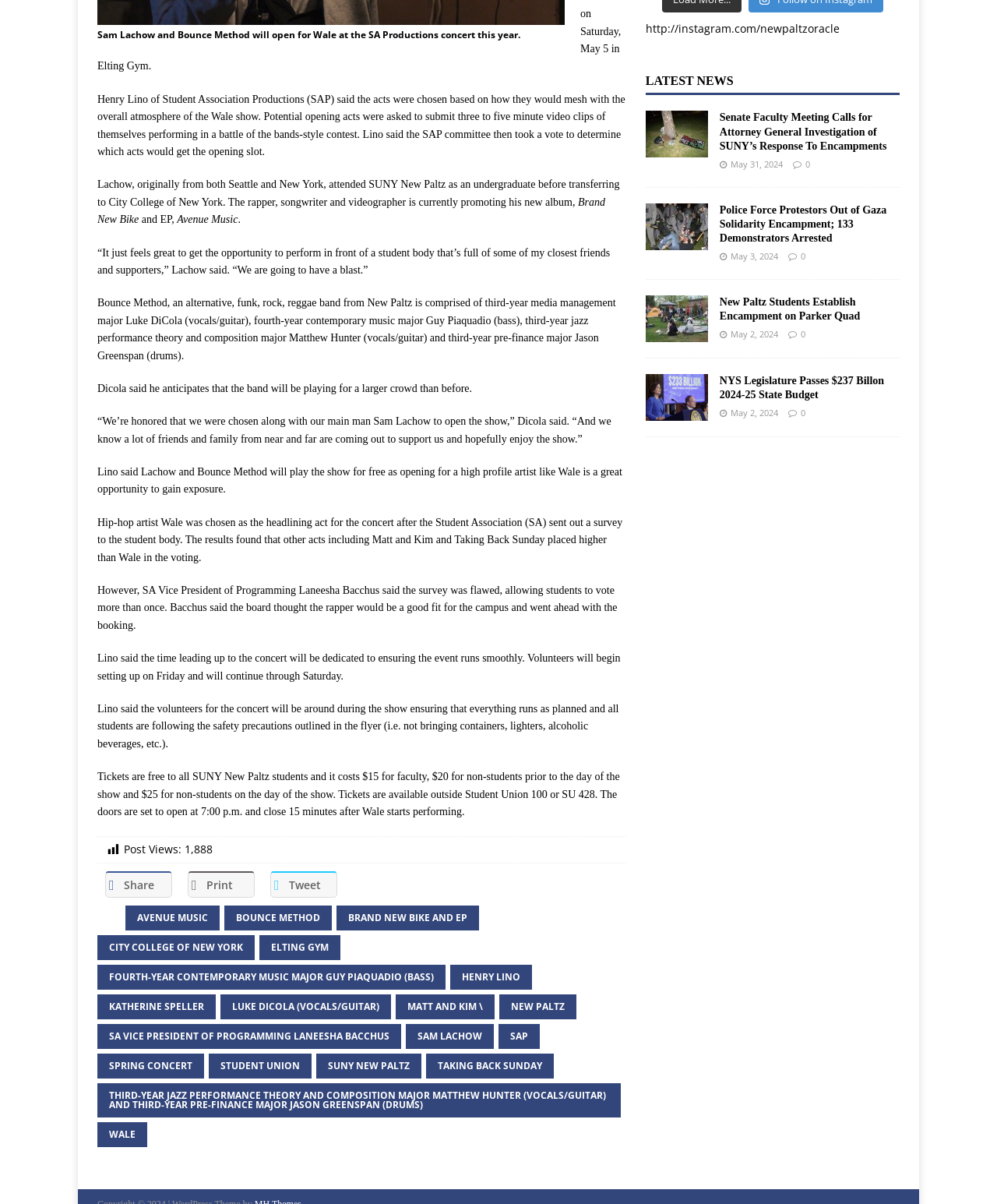Find the bounding box coordinates of the clickable element required to execute the following instruction: "Check the latest news". Provide the coordinates as four float numbers between 0 and 1, i.e., [left, top, right, bottom].

[0.647, 0.061, 0.902, 0.079]